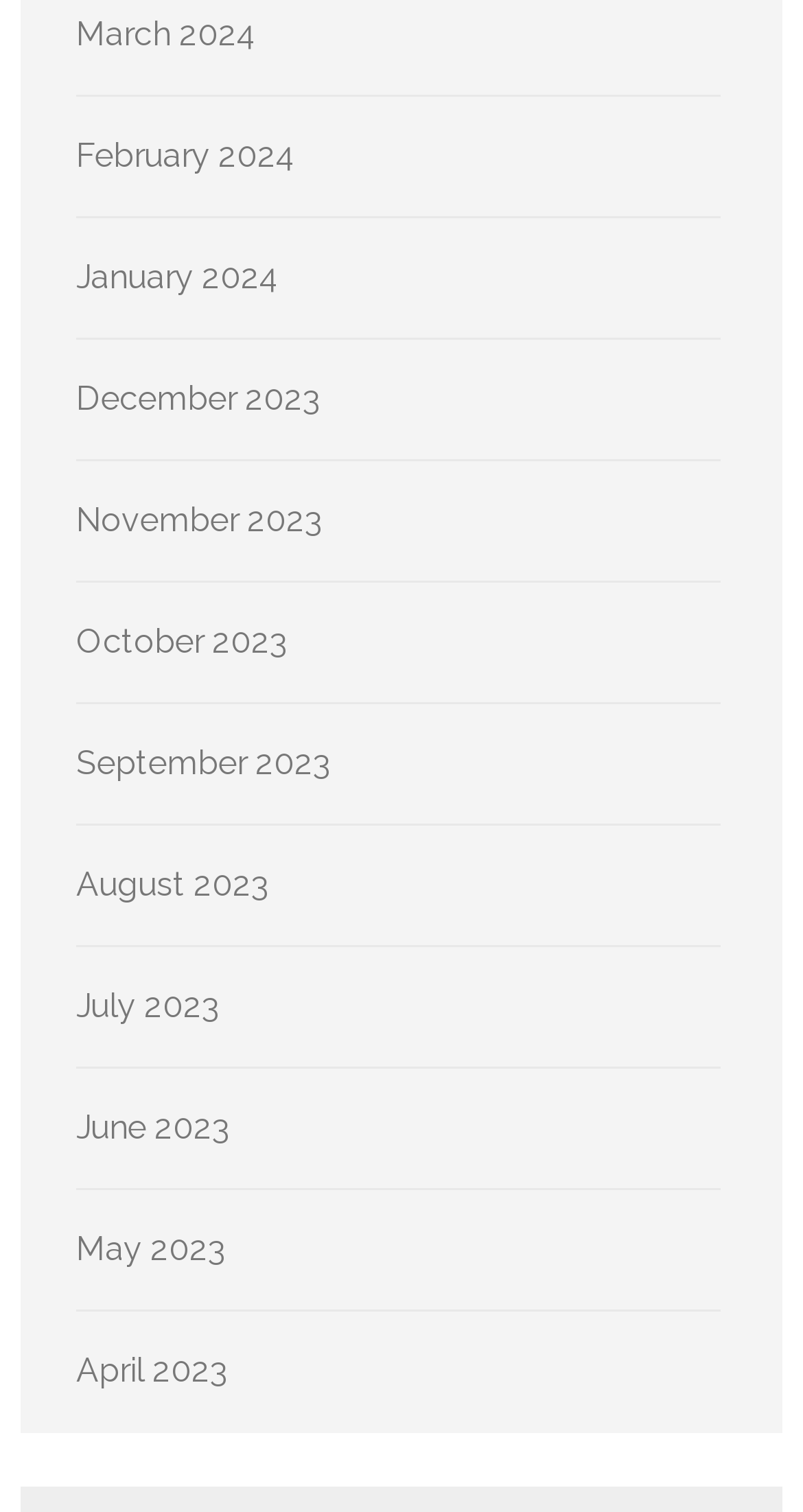Please provide a brief answer to the question using only one word or phrase: 
What is the vertical position of the link 'June 2023' compared to the link 'May 2023'?

Below